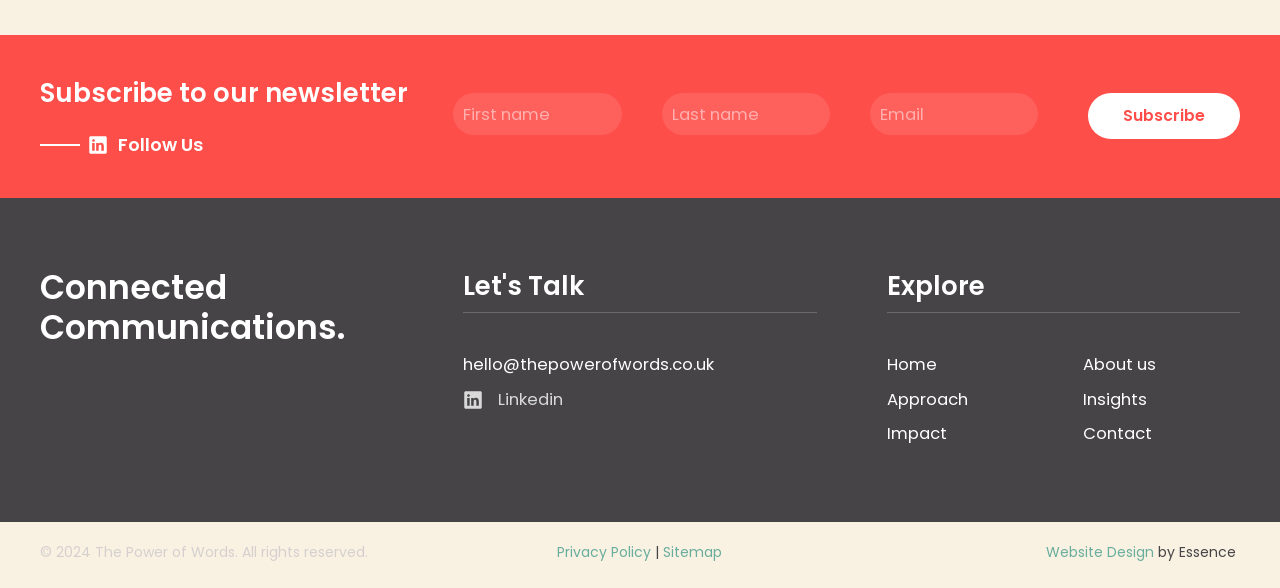Give a concise answer using only one word or phrase for this question:
What is the purpose of the form on this webpage?

Subscribe to newsletter